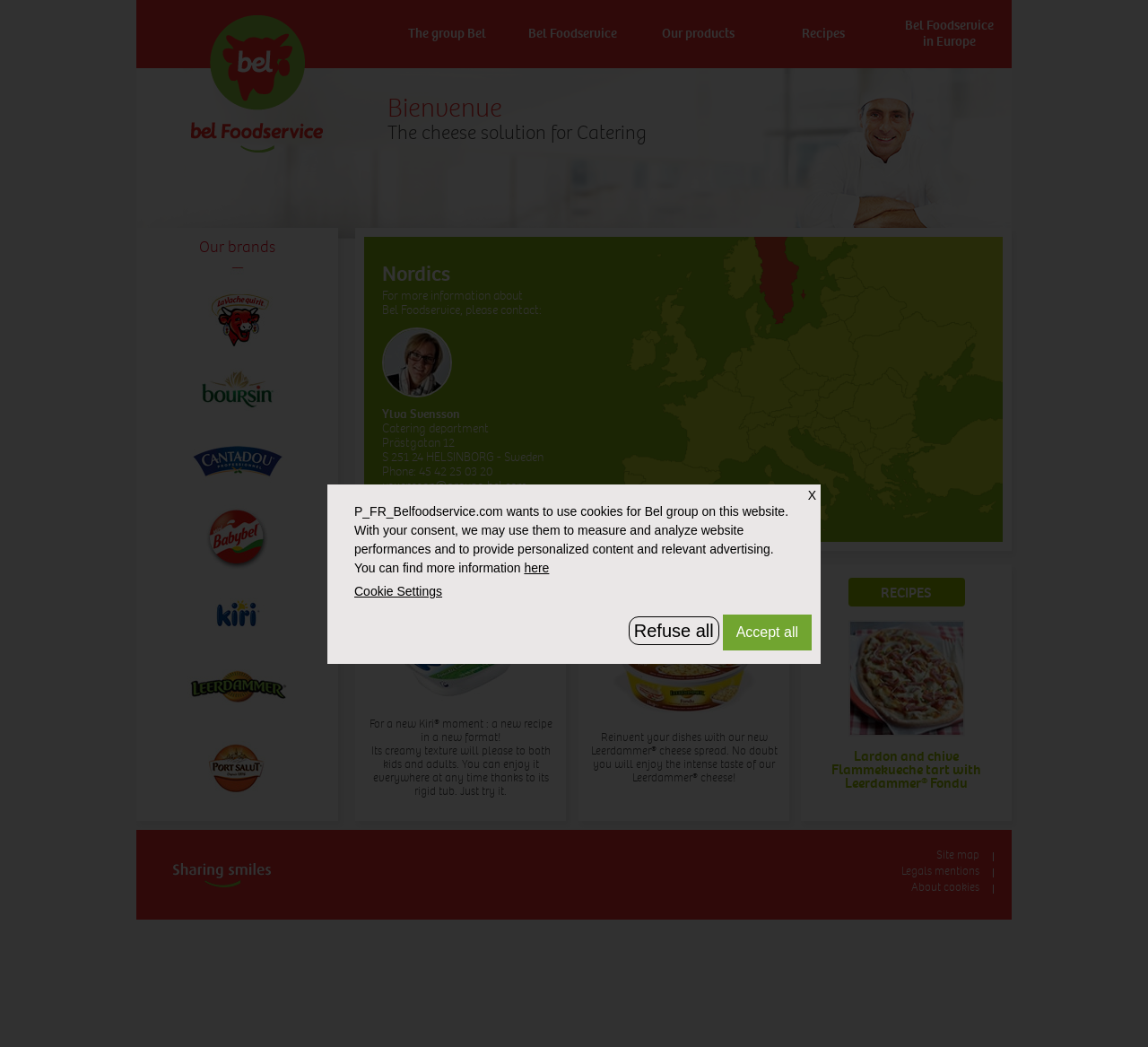Answer the question below using just one word or a short phrase: 
What is the contact information for the catering department?

Ylva Svensson, Phone: 45 42 25 03 20